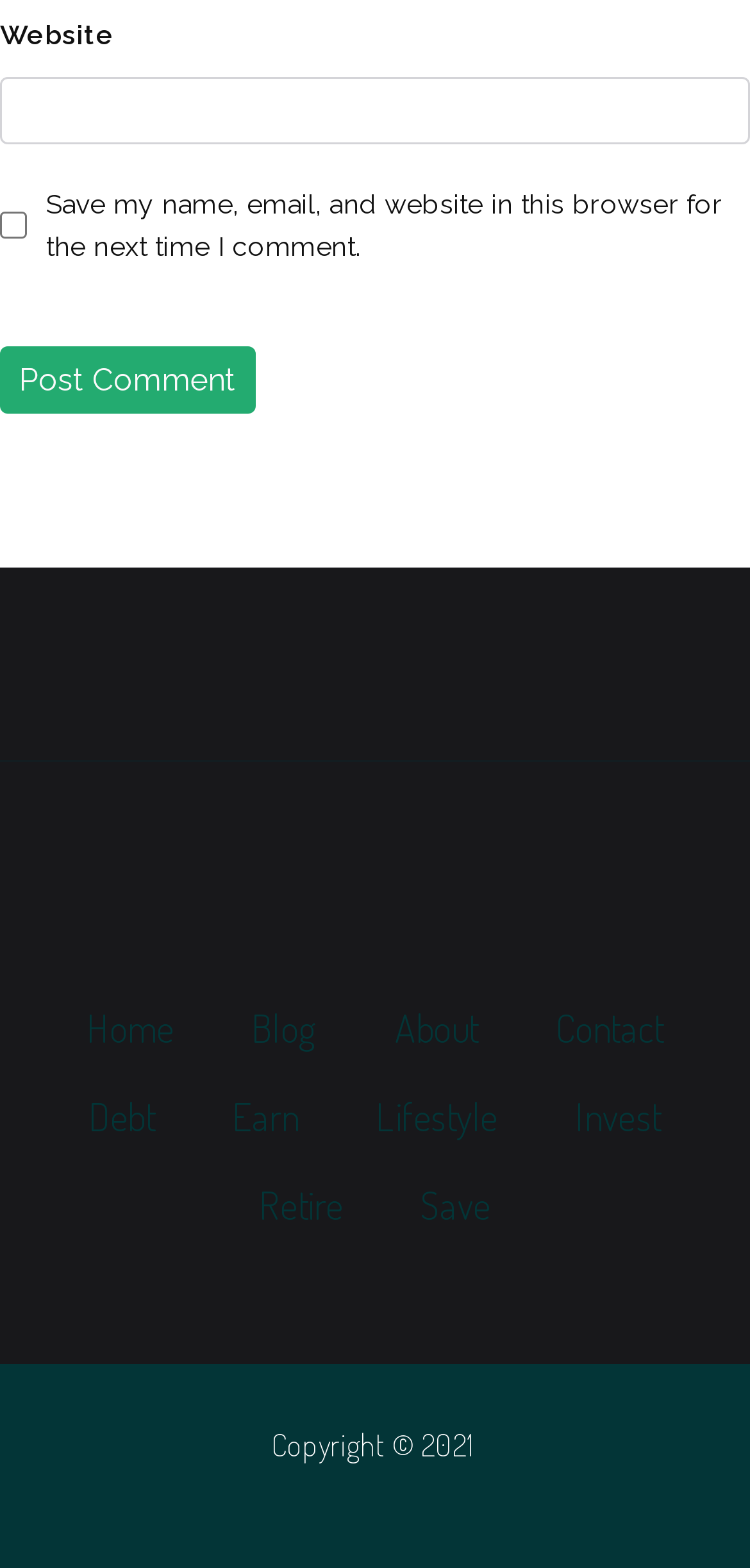Determine the bounding box for the HTML element described here: "Debt". The coordinates should be given as [left, top, right, bottom] with each number being a float between 0 and 1.

[0.067, 0.684, 0.258, 0.74]